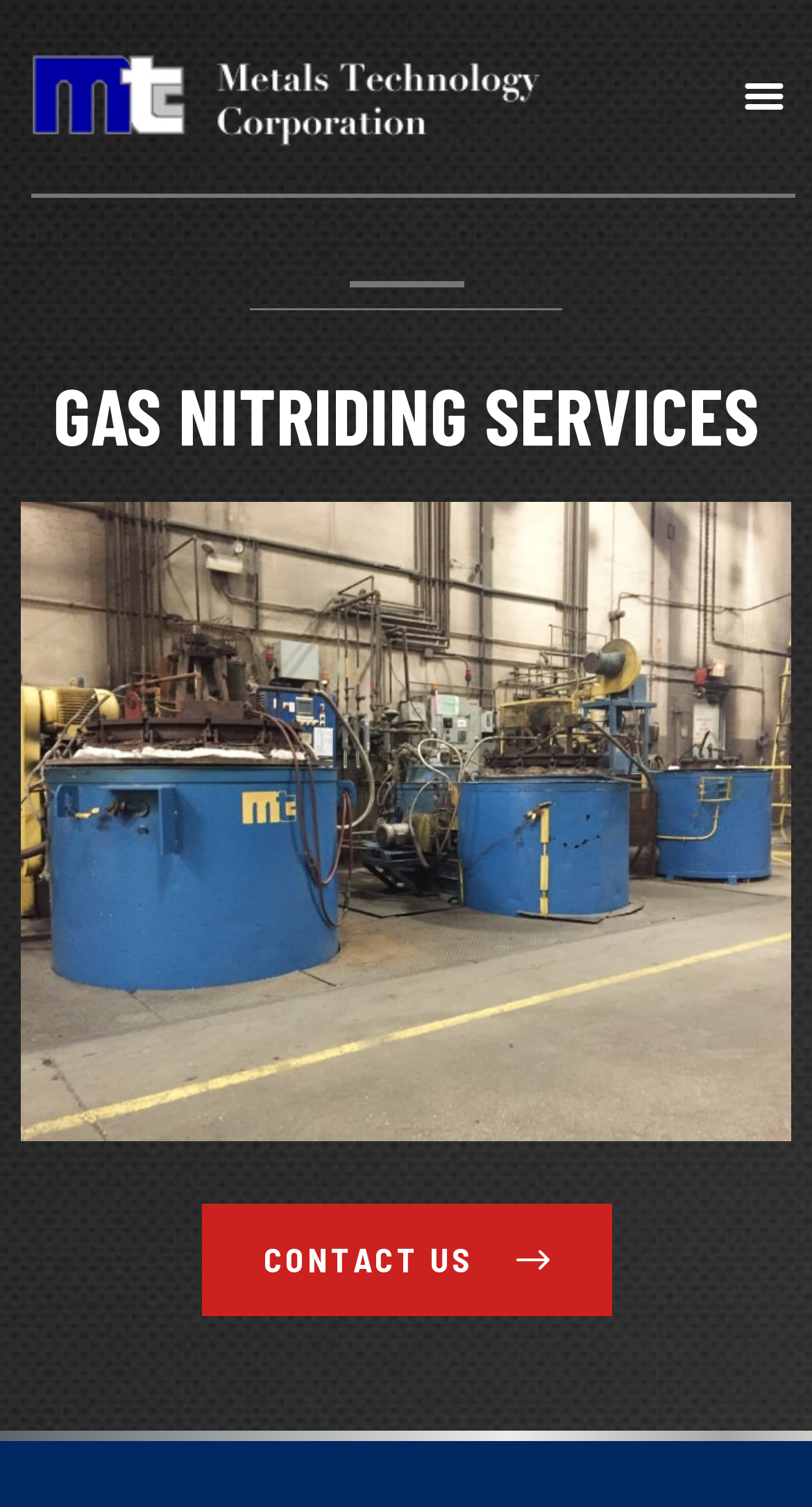Reply to the question with a brief word or phrase: Where is the contact information located?

Bottom center